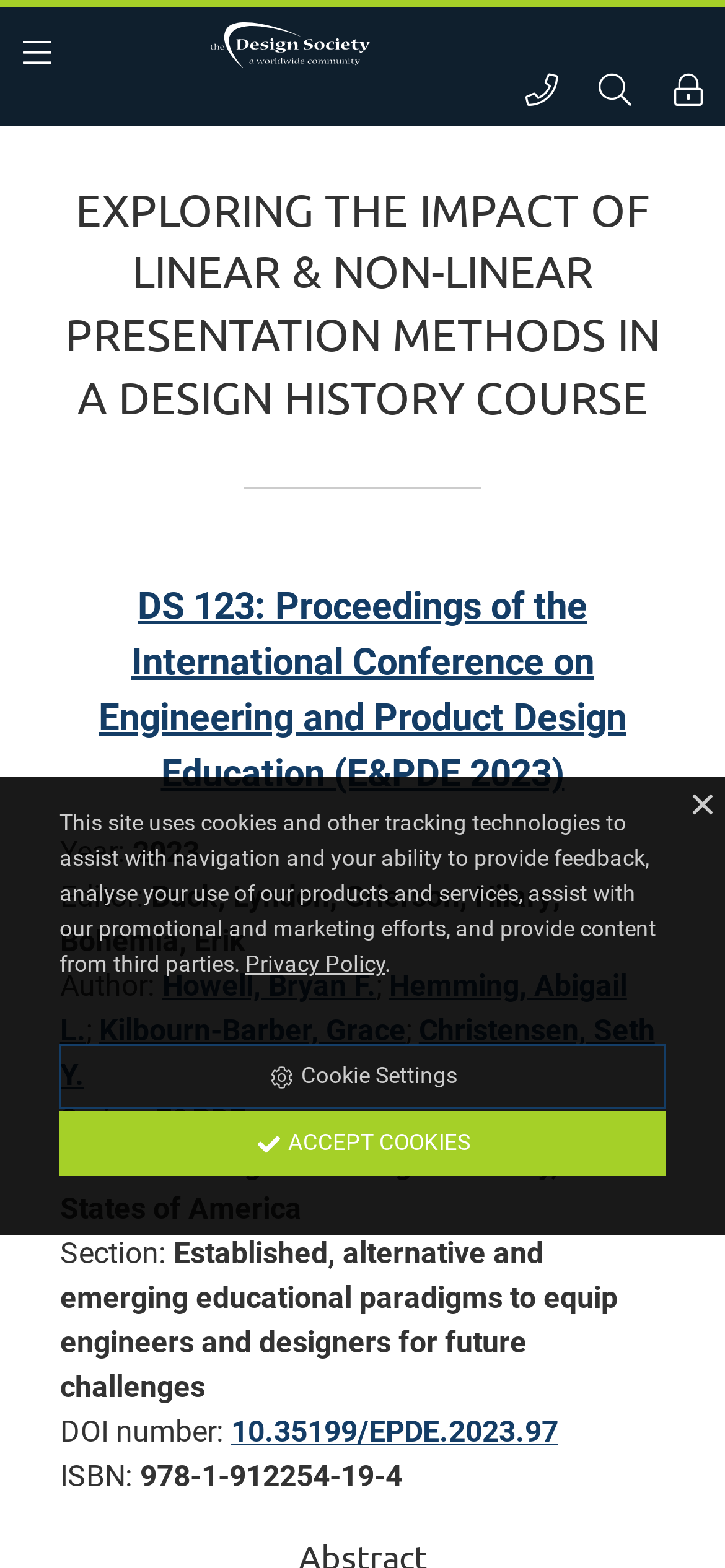Based on the element description: "10.35199/EPDE.2023.97", identify the bounding box coordinates for this UI element. The coordinates must be four float numbers between 0 and 1, listed as [left, top, right, bottom].

[0.319, 0.902, 0.77, 0.924]